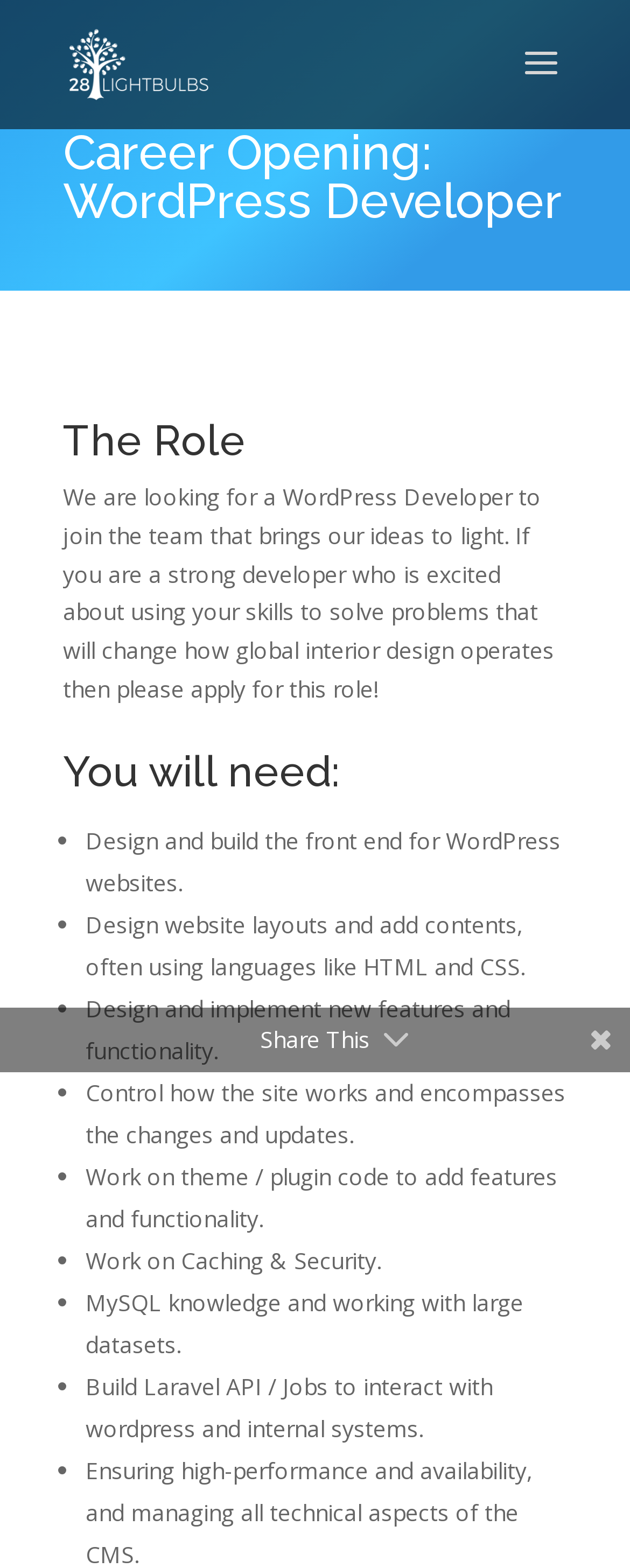Determine the main headline of the webpage and provide its text.

Career Opening: WordPress Developer